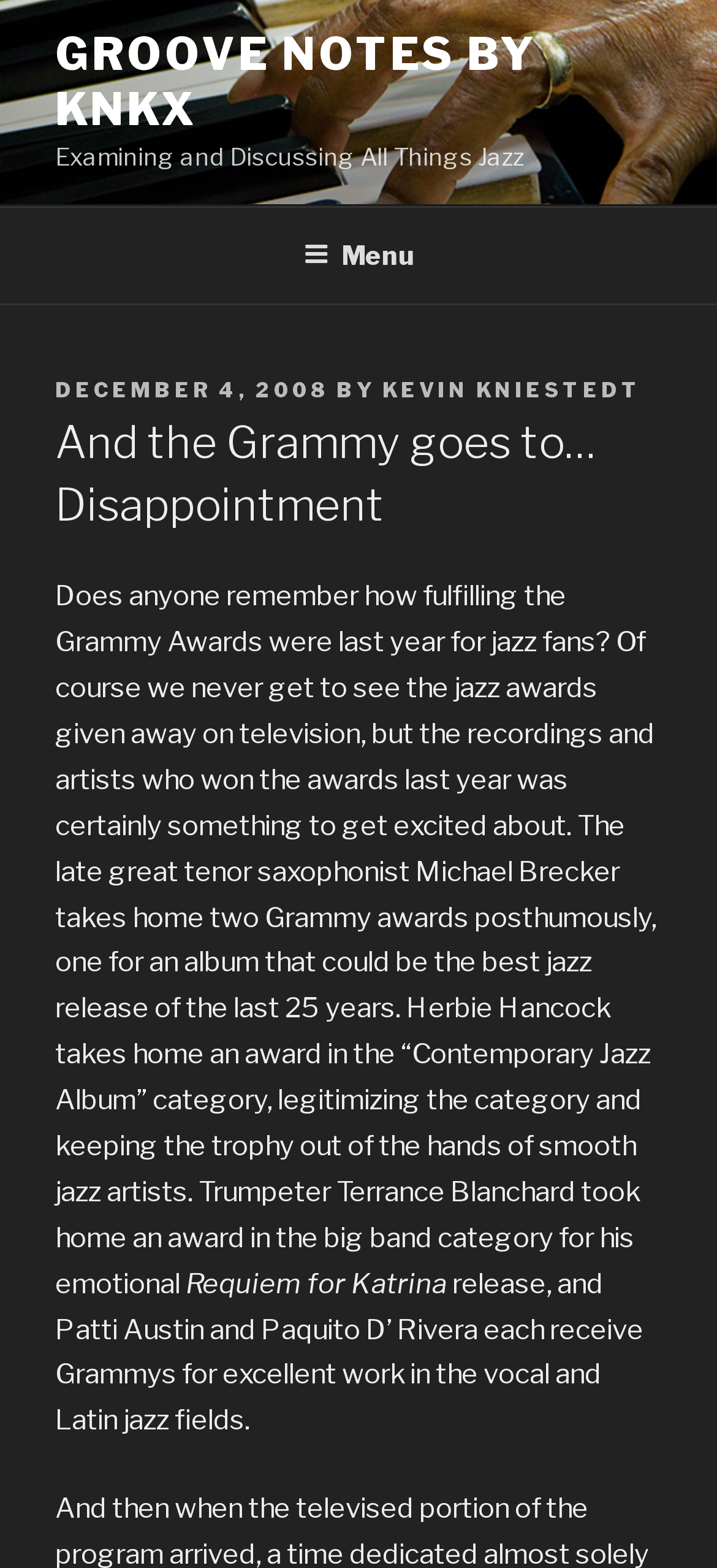How many Grammy awards did Michael Brecker win?
Answer with a single word or short phrase according to what you see in the image.

Two